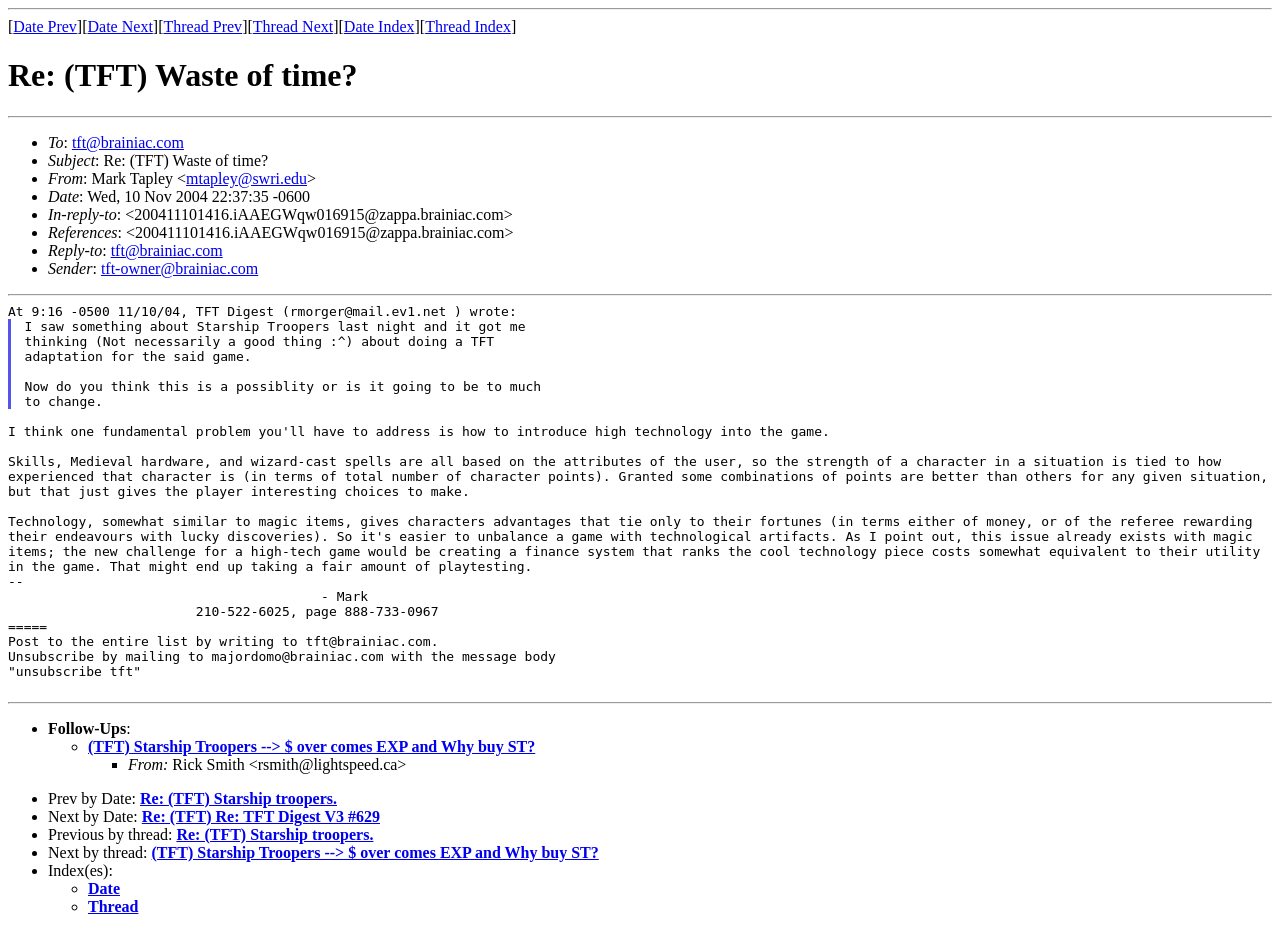Provide the bounding box coordinates of the section that needs to be clicked to accomplish the following instruction: "Click on 'Date Prev'."

[0.01, 0.019, 0.06, 0.037]